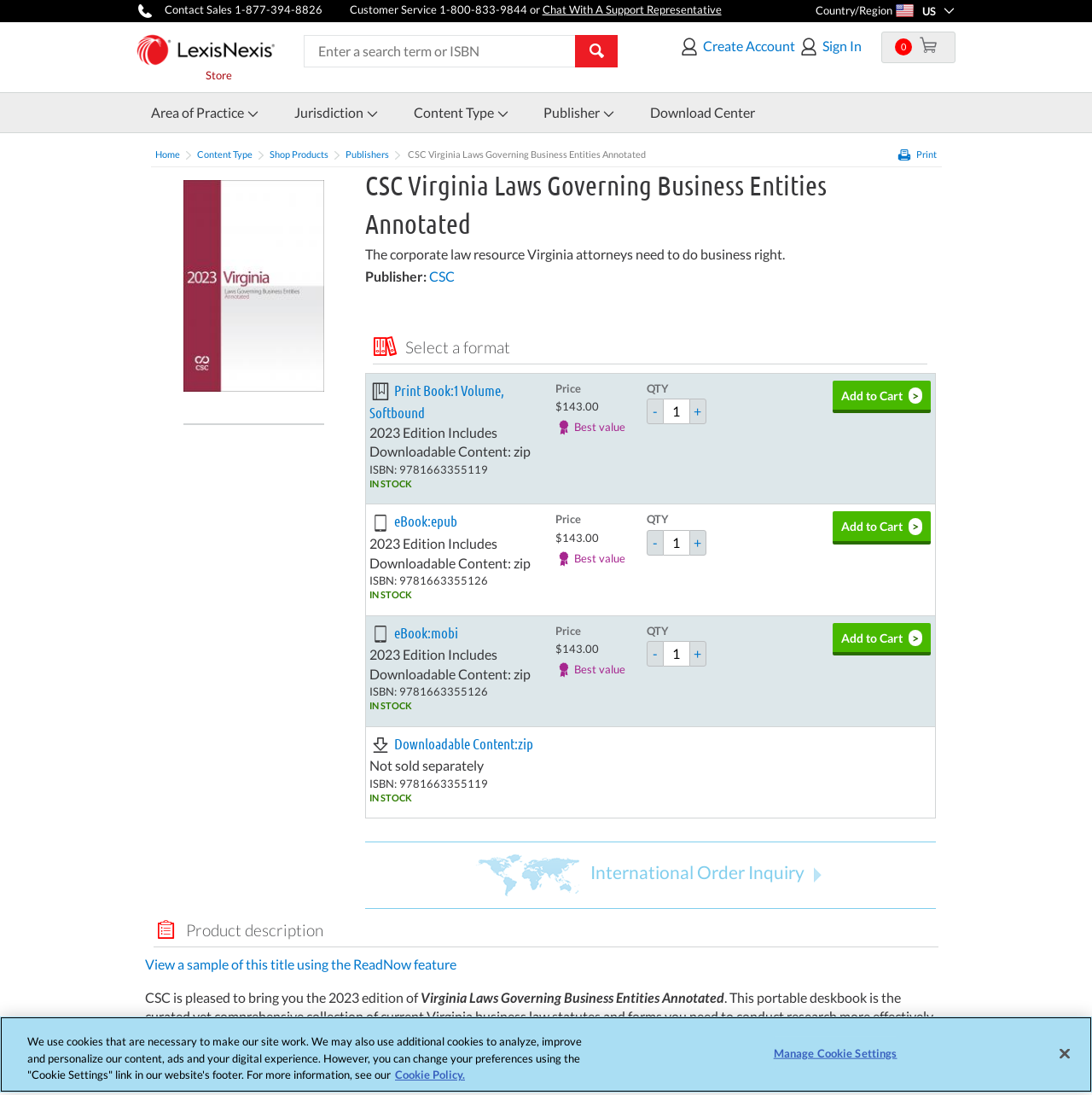Use a single word or phrase to respond to the question:
What is the format of the eBook?

epub